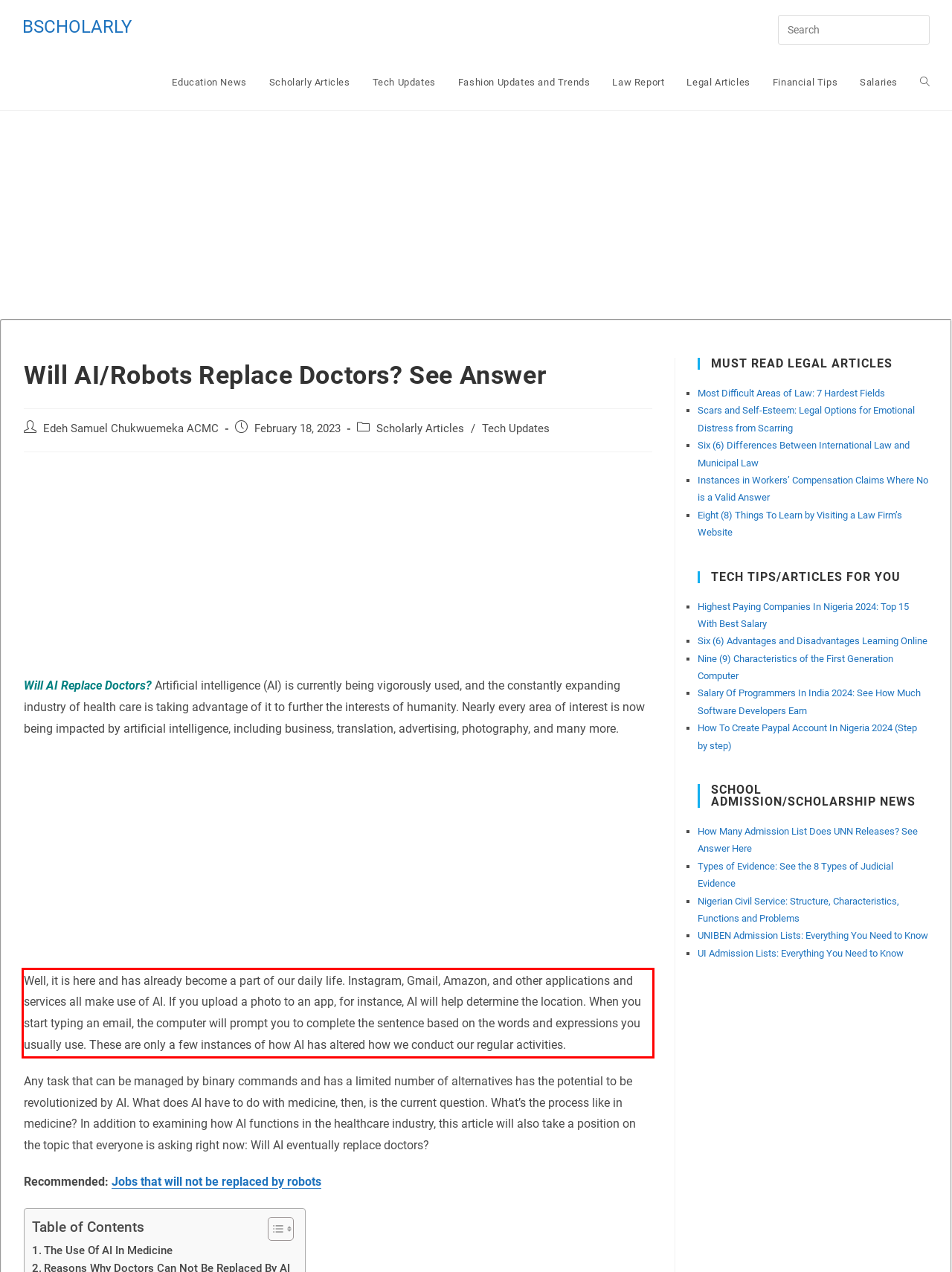Please perform OCR on the text within the red rectangle in the webpage screenshot and return the text content.

Well, it is here and has already become a part of our daily life. Instagram, Gmail, Amazon, and other applications and services all make use of AI. If you upload a photo to an app, for instance, AI will help determine the location. When you start typing an email, the computer will prompt you to complete the sentence based on the words and expressions you usually use. These are only a few instances of how AI has altered how we conduct our regular activities.